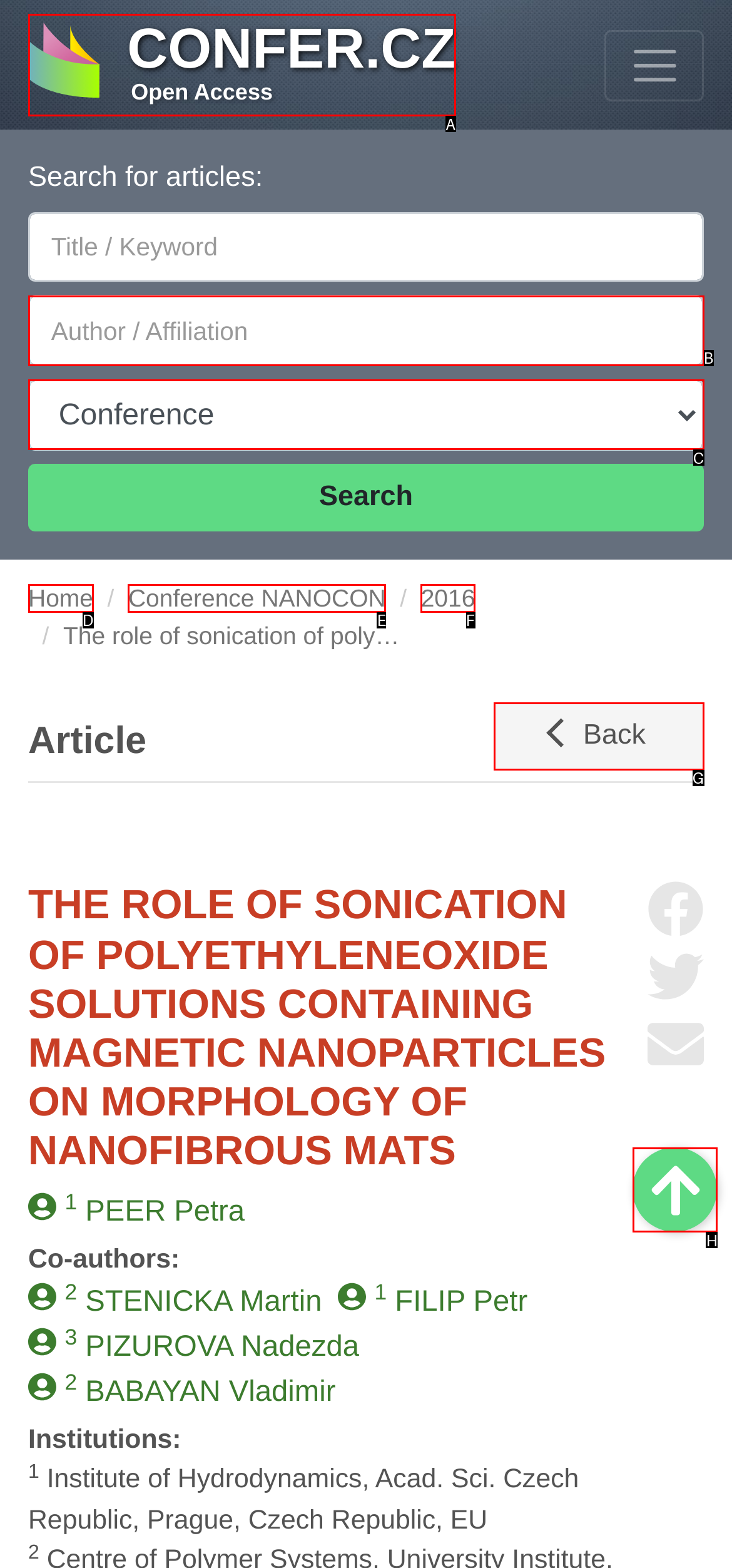Select the option that matches this description: Conference NANOCON
Answer by giving the letter of the chosen option.

E